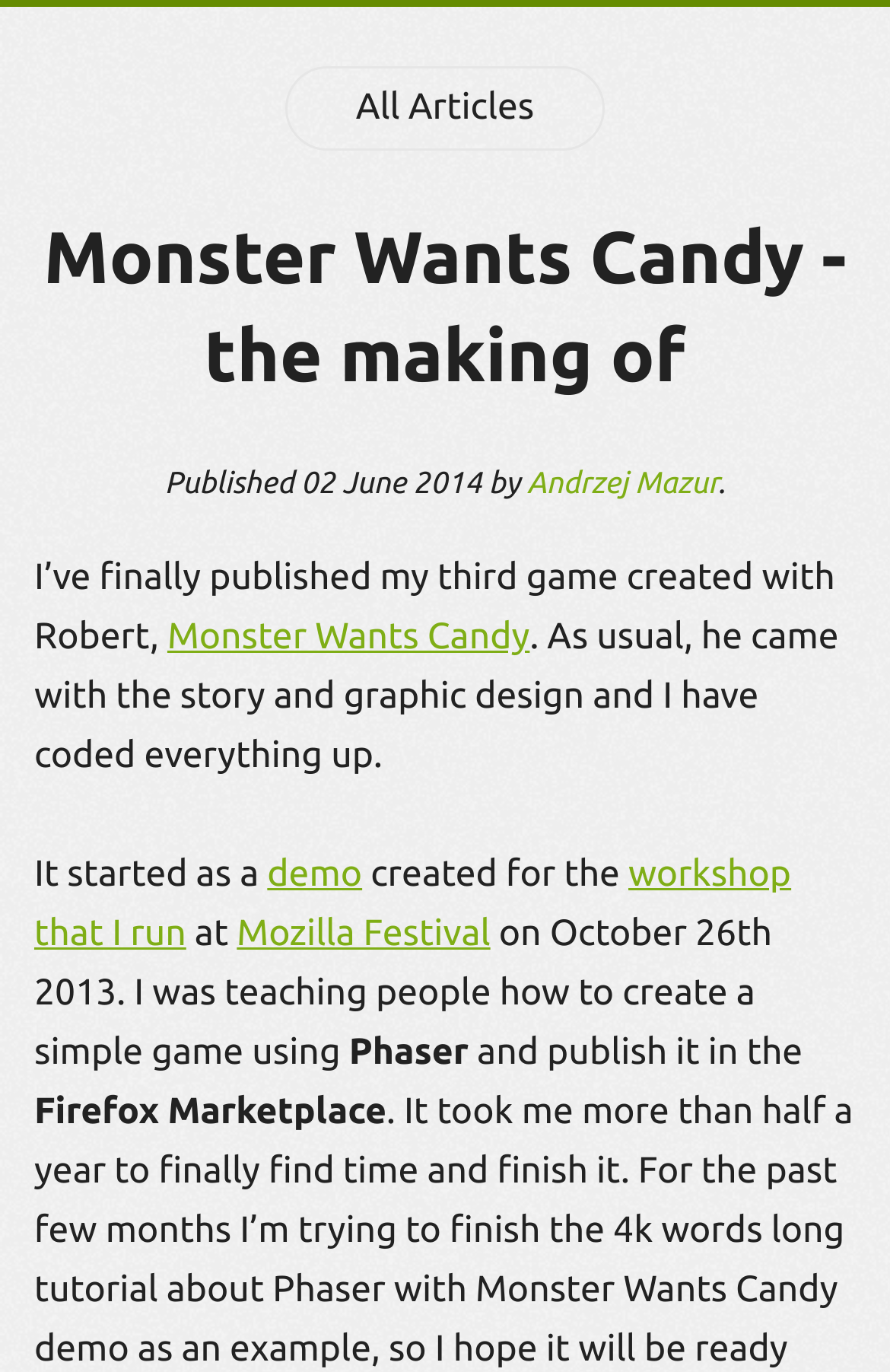What is the platform where the game was published?
Answer the question with a single word or phrase derived from the image.

Firefox Marketplace